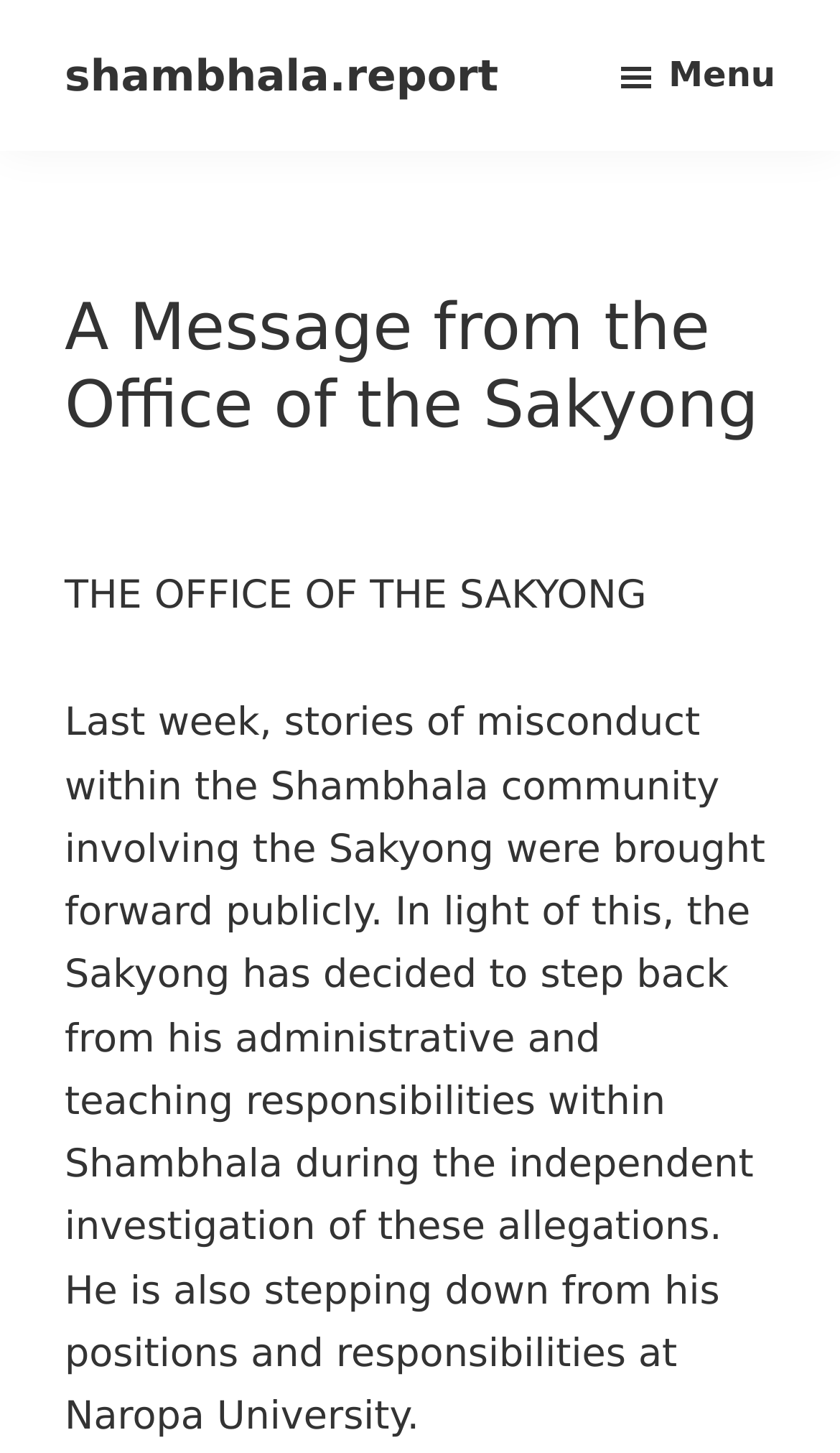Please answer the following query using a single word or phrase: 
What is the purpose of the webpage?

Archive of communications